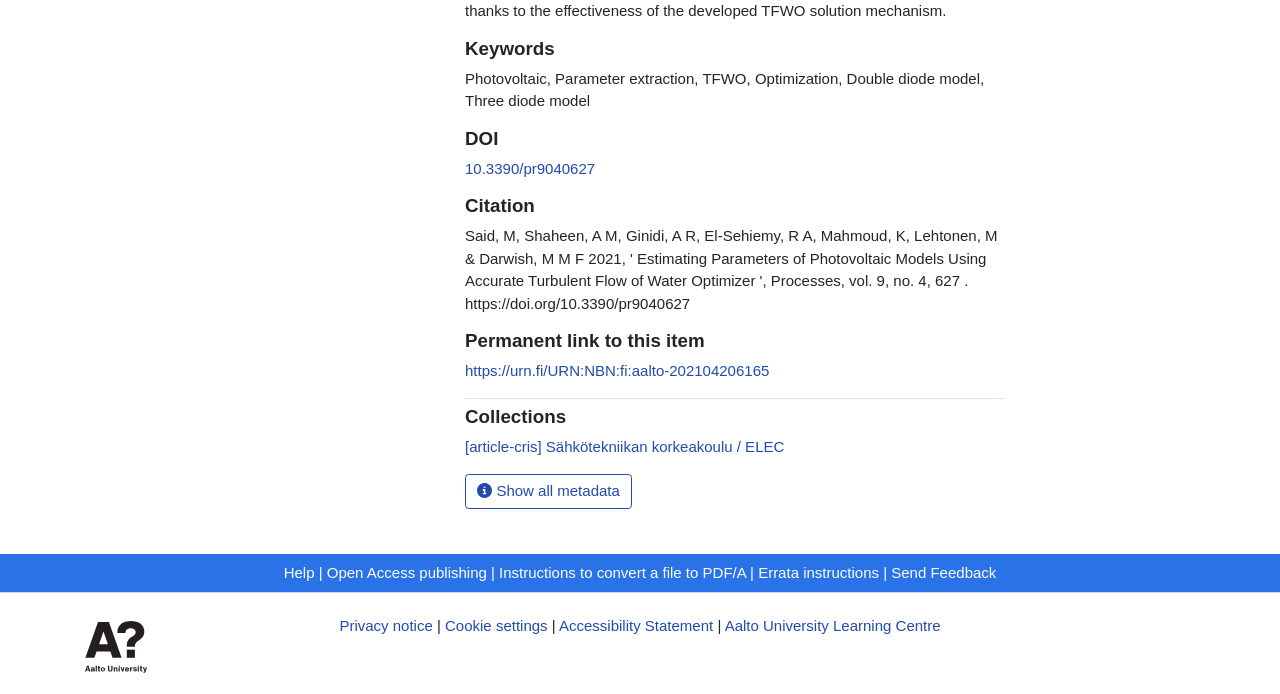Locate the bounding box coordinates of the element you need to click to accomplish the task described by this instruction: "Visit Aalto University Learning Centre".

[0.566, 0.889, 0.735, 0.914]